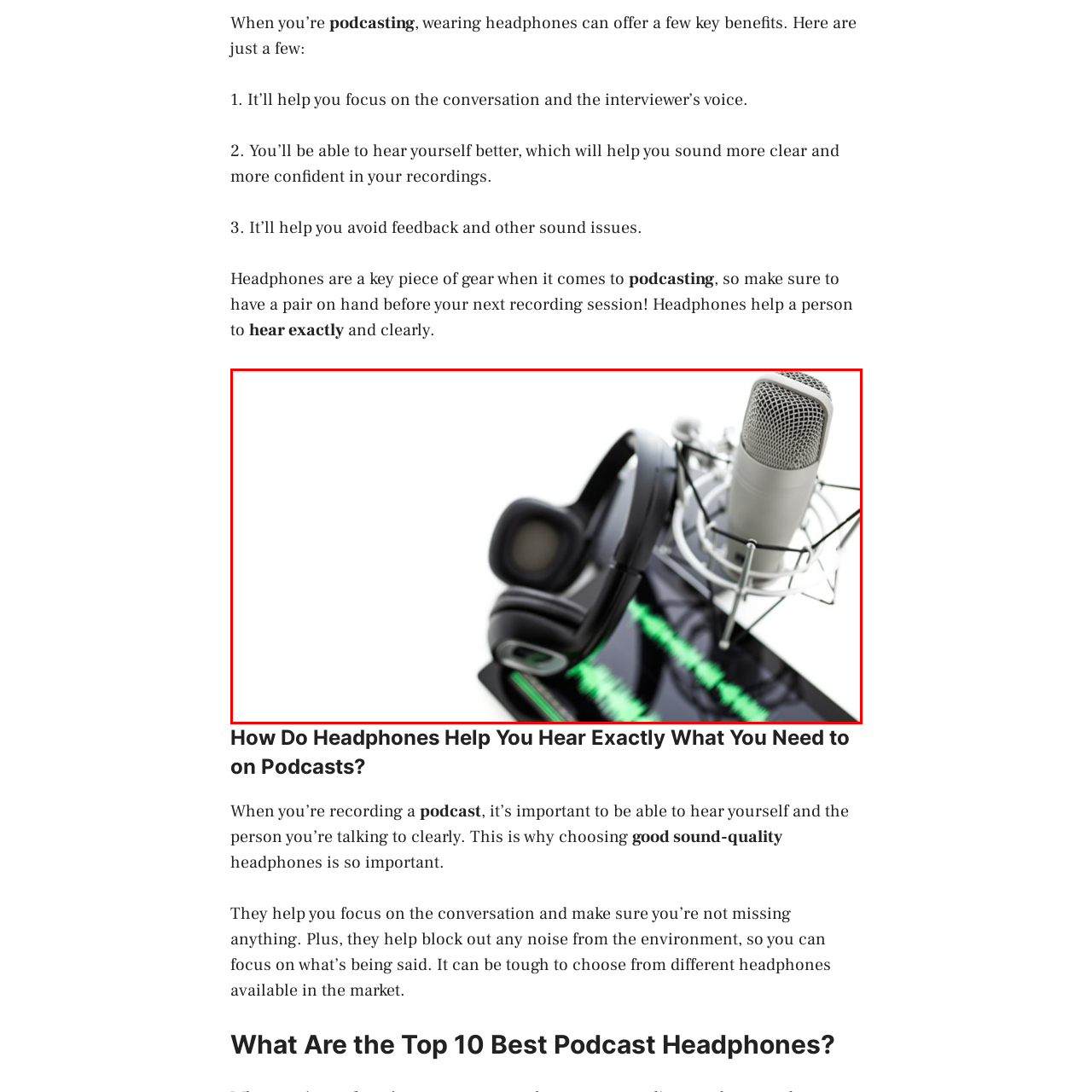View the part of the image surrounded by red, What is the purpose of the headphones? Respond with a concise word or phrase.

Comfort and sound isolation